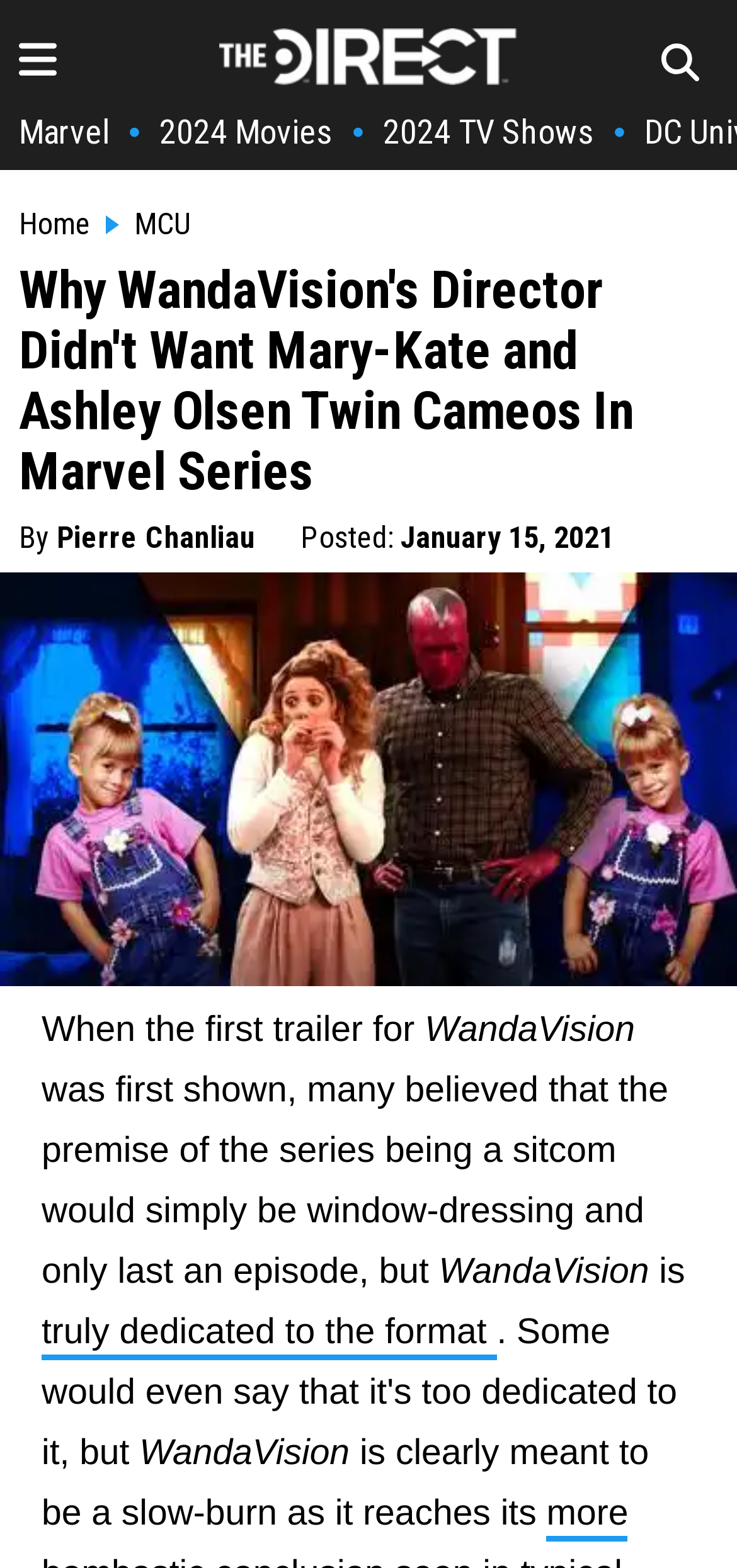Answer the question in one word or a short phrase:
What is the name of the Marvel series mentioned?

WandaVision